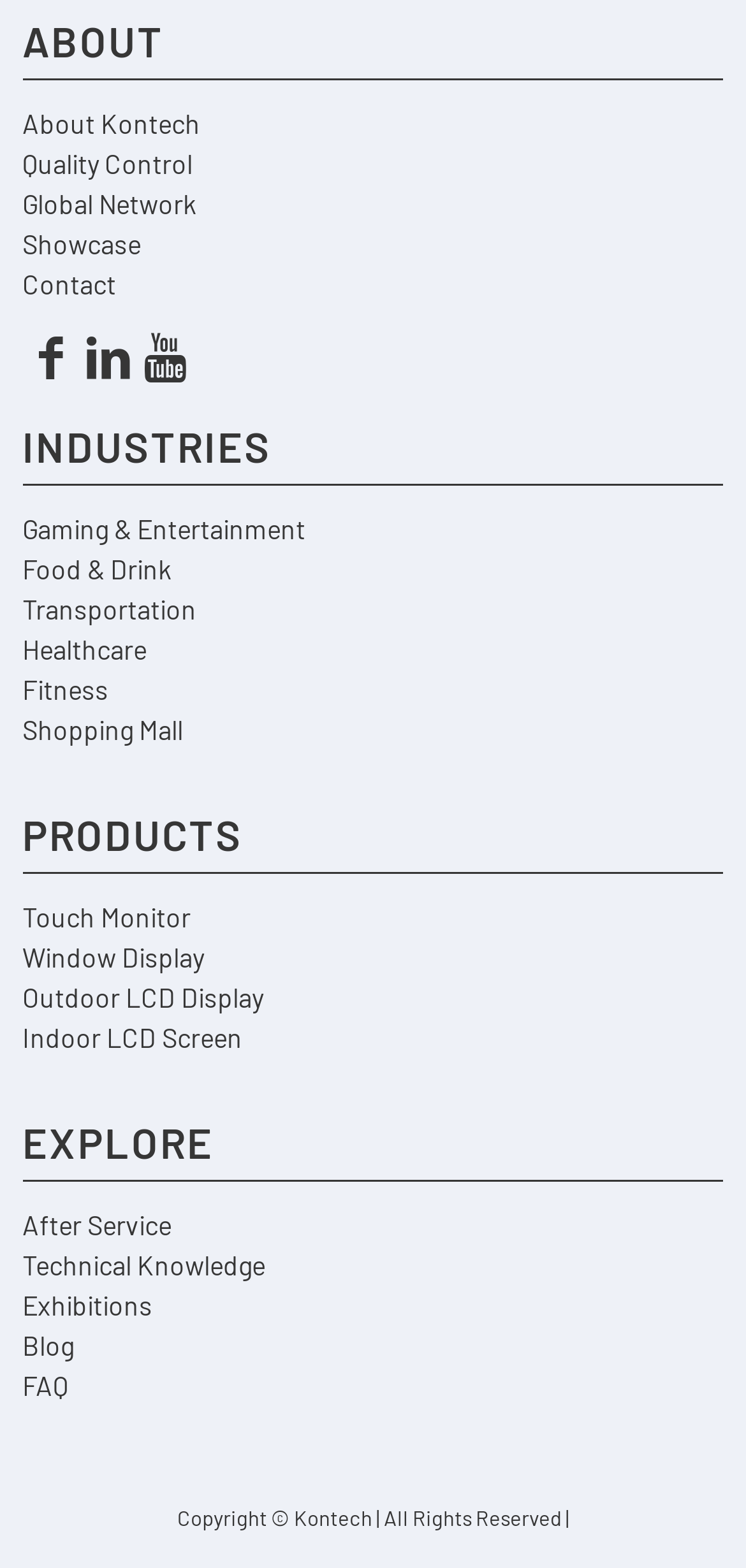Utilize the information from the image to answer the question in detail:
What is the company name?

The company name can be found at the bottom of the webpage, in the copyright section, where it says 'Copyright © Kontech | All Rights Reserved |'.